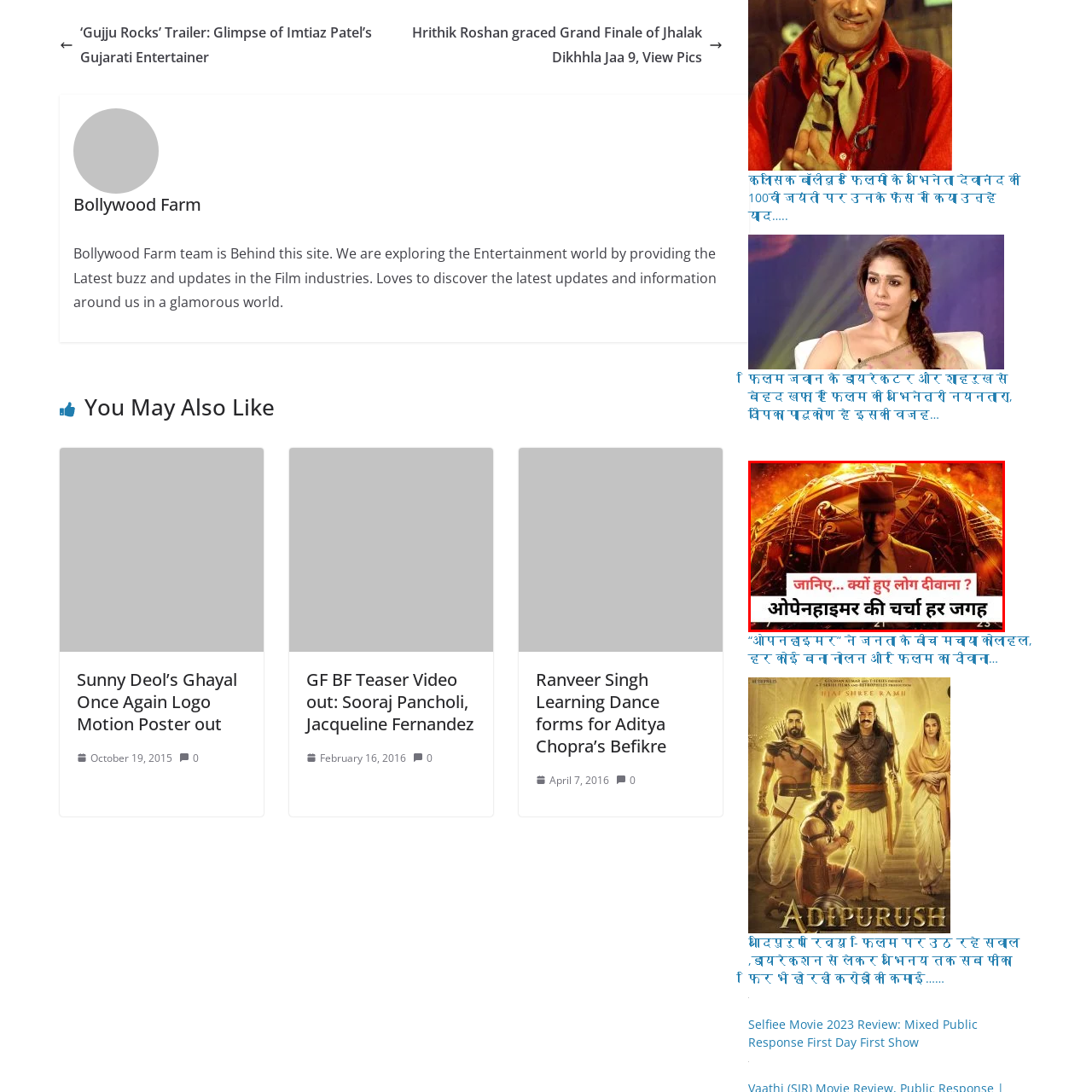What language is used in the bold text overlays? Look at the image outlined by the red bounding box and provide a succinct answer in one word or a brief phrase.

Hindi